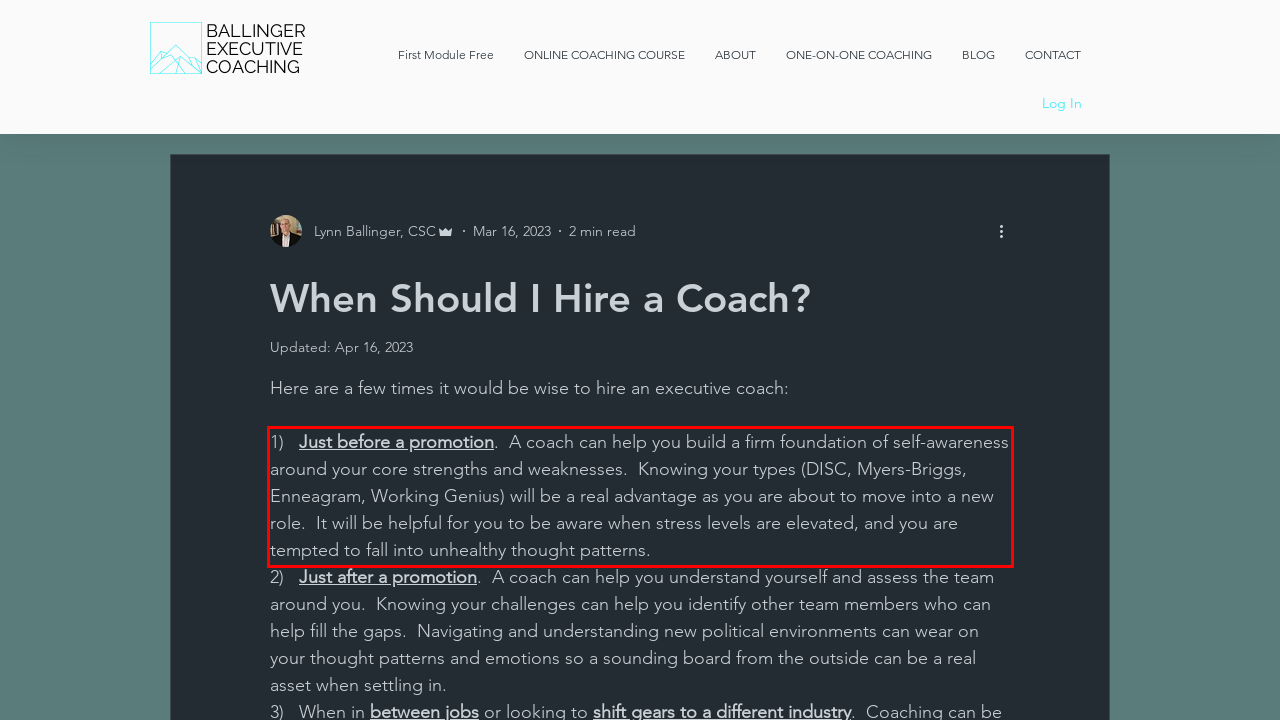Examine the webpage screenshot and use OCR to obtain the text inside the red bounding box.

1) Just before a promotion. A coach can help you build a firm foundation of self-awareness around your core strengths and weaknesses. Knowing your types (DISC, Myers-Briggs, Enneagram, Working Genius) will be a real advantage as you are about to move into a new role. It will be helpful for you to be aware when stress levels are elevated, and you are tempted to fall into unhealthy thought patterns.